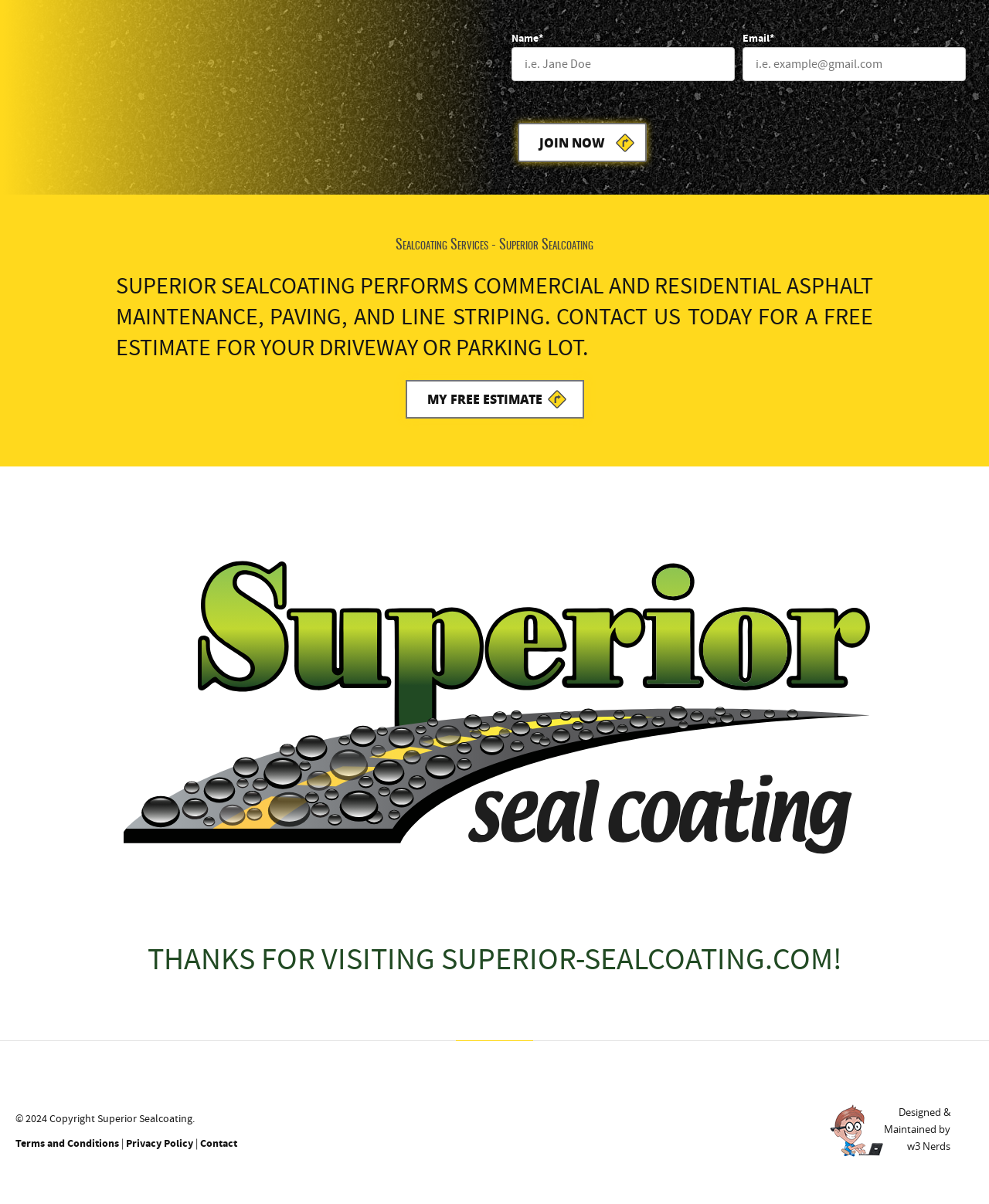Pinpoint the bounding box coordinates of the clickable element needed to complete the instruction: "Click Join Now". The coordinates should be provided as four float numbers between 0 and 1: [left, top, right, bottom].

[0.523, 0.102, 0.654, 0.135]